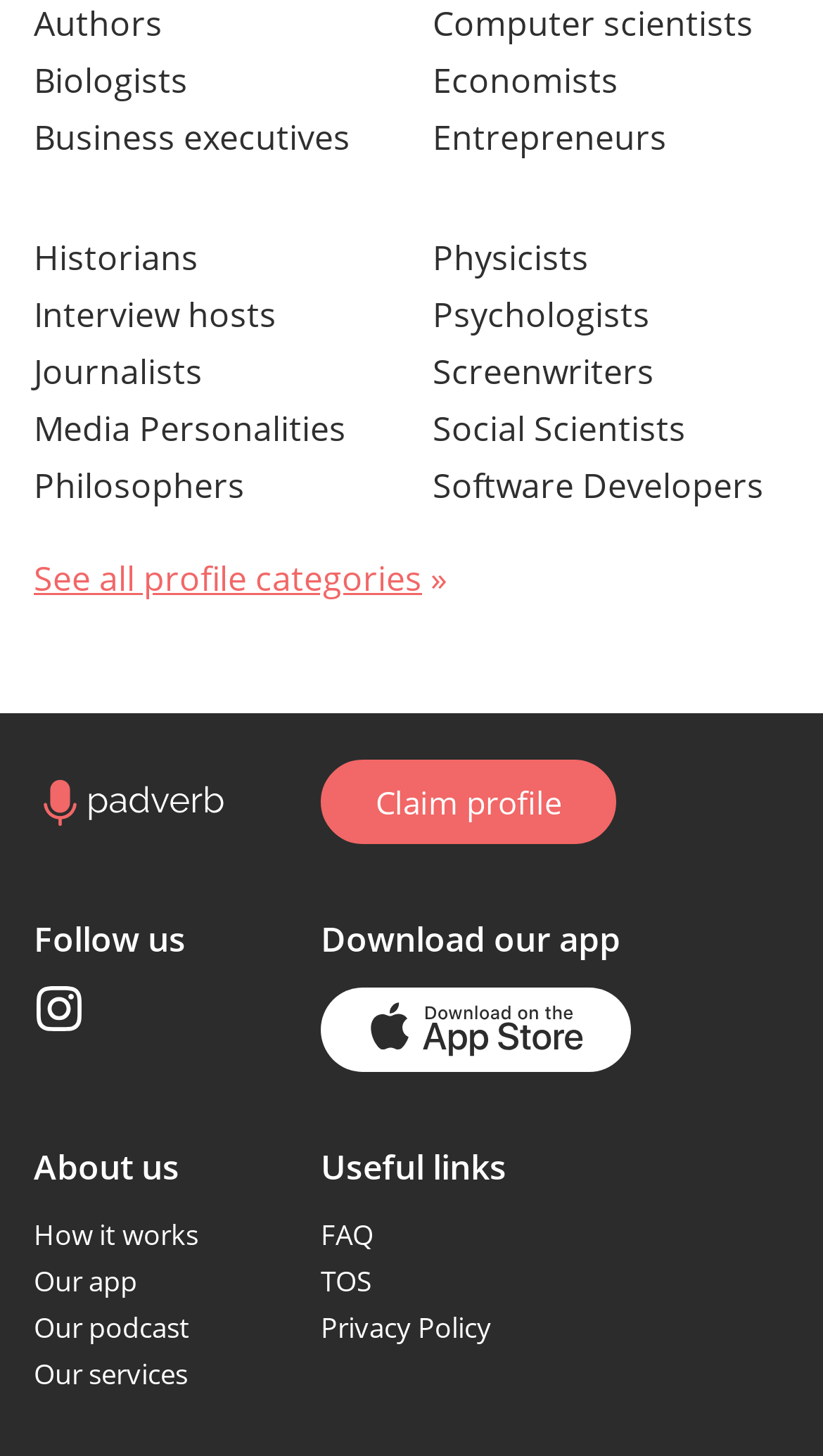Please identify the bounding box coordinates of the element's region that I should click in order to complete the following instruction: "Go to home page". The bounding box coordinates consist of four float numbers between 0 and 1, i.e., [left, top, right, bottom].

[0.041, 0.533, 0.274, 0.569]